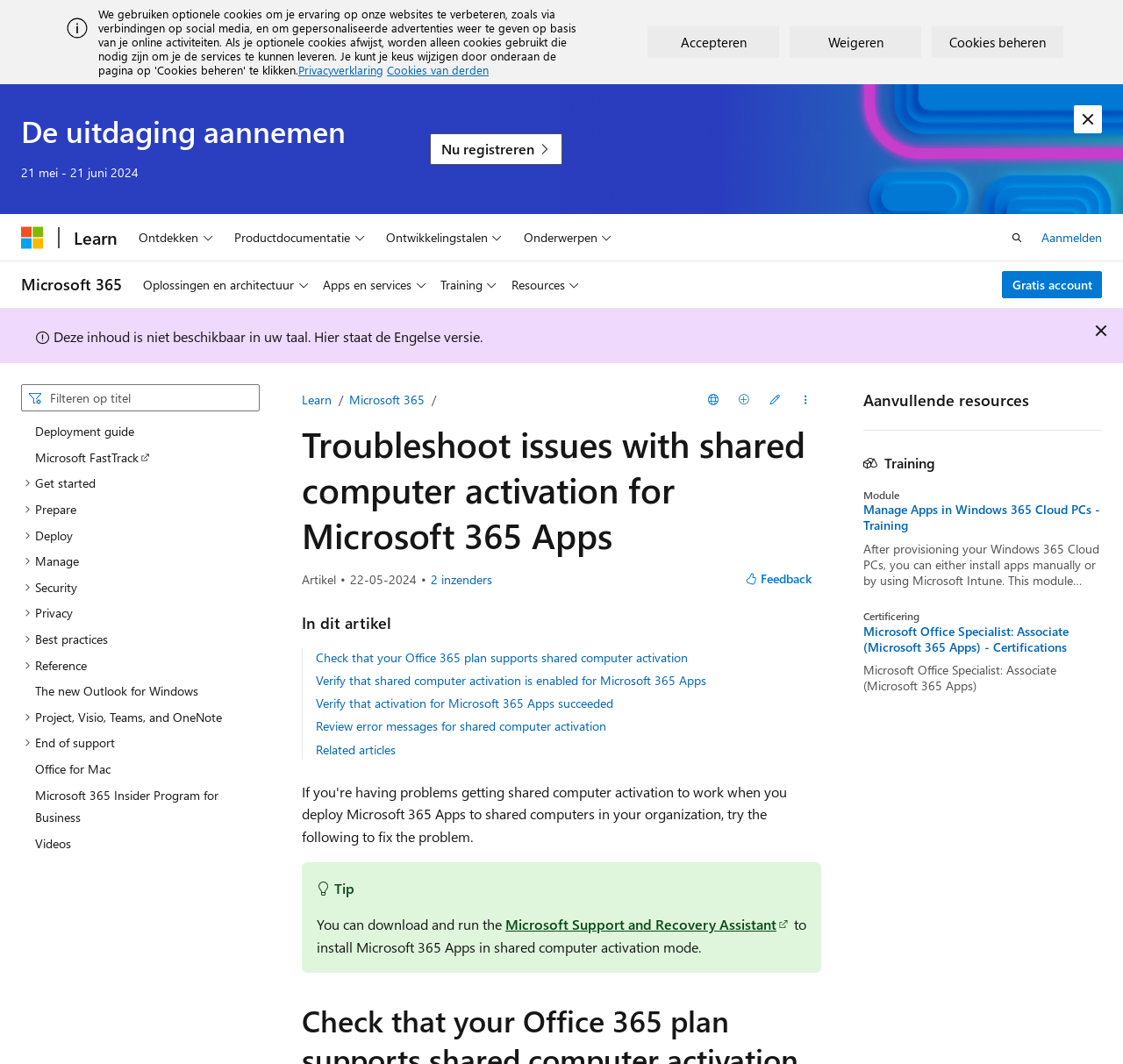Specify the bounding box coordinates of the region I need to click to perform the following instruction: "Check that your Office 365 plan supports shared computer activation". The coordinates must be four float numbers in the range of 0 to 1, i.e., [left, top, right, bottom].

[0.281, 0.61, 0.612, 0.626]